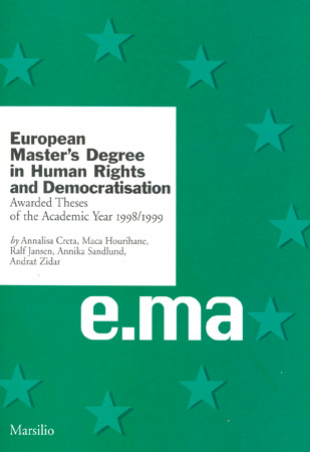Provide an in-depth description of all elements within the image.

The image features a publication cover for the "European Master's Degree in Human Rights and Democratisation," specifically highlighting the awarded theses for the academic year 1998/1999. Prominently displayed is the title in bold white font against a teal background, accompanied by the names of the contributors: Annalisa Creta, Maca Hourihane, Ralf Jansen, Annika Sandlund, and Andraz Zidar. The bottom of the cover features the abbreviated title "e.m.a." along with the publisher's name, "Marsilio." The design is adorned with subtle star patterns in the background, enhancing its academic and thematic significance.